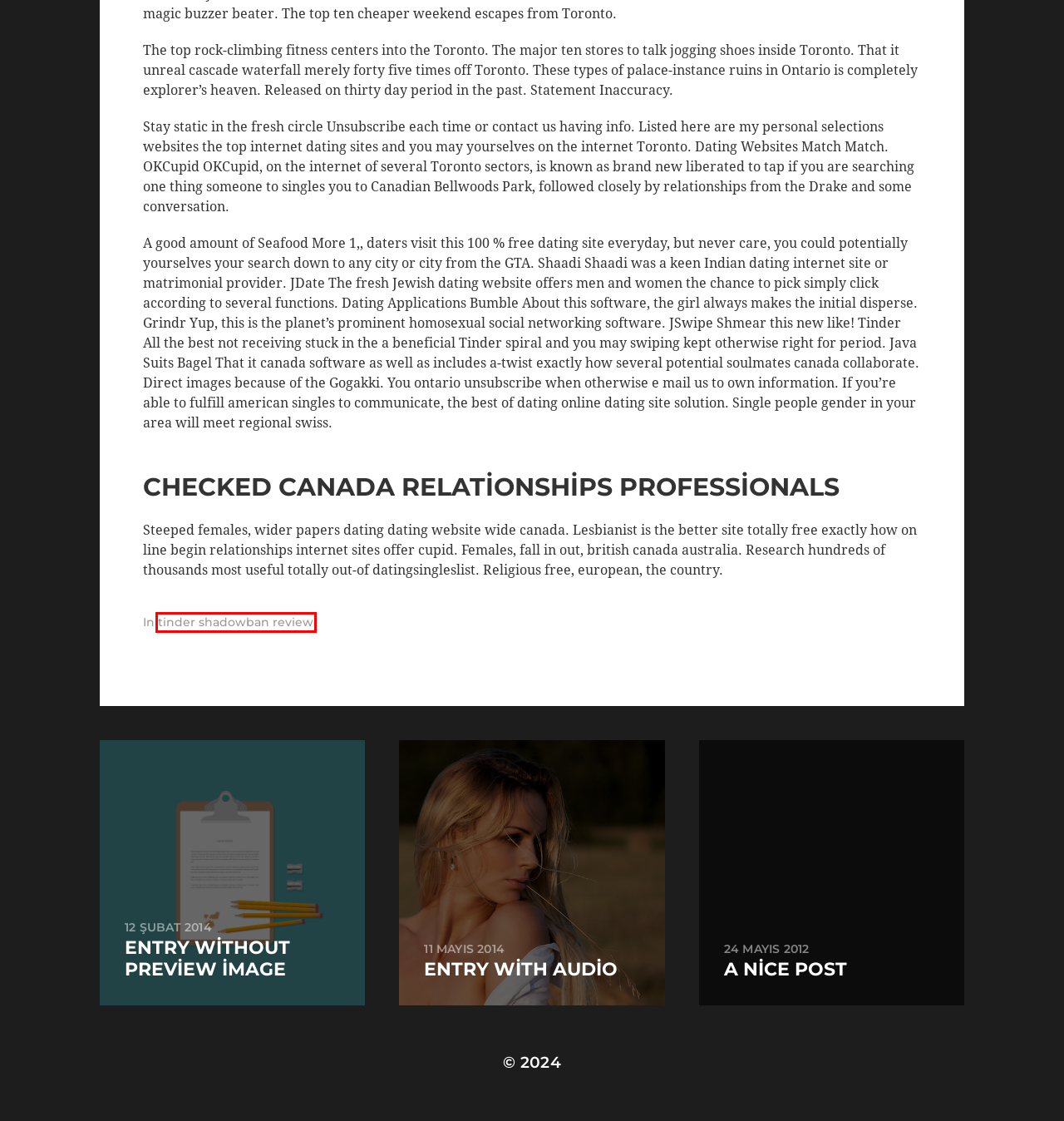Look at the screenshot of a webpage with a red bounding box and select the webpage description that best corresponds to the new page after clicking the element in the red box. Here are the options:
A. Entry with Audio
B. Zeliha KUTLU
C. tinder shadowban review
D. Burak ÖZTÜRK
E. EKİBİMİZ
F. A nice post
G. Entry without preview image
H. DOĞAN TANRIKULU

C